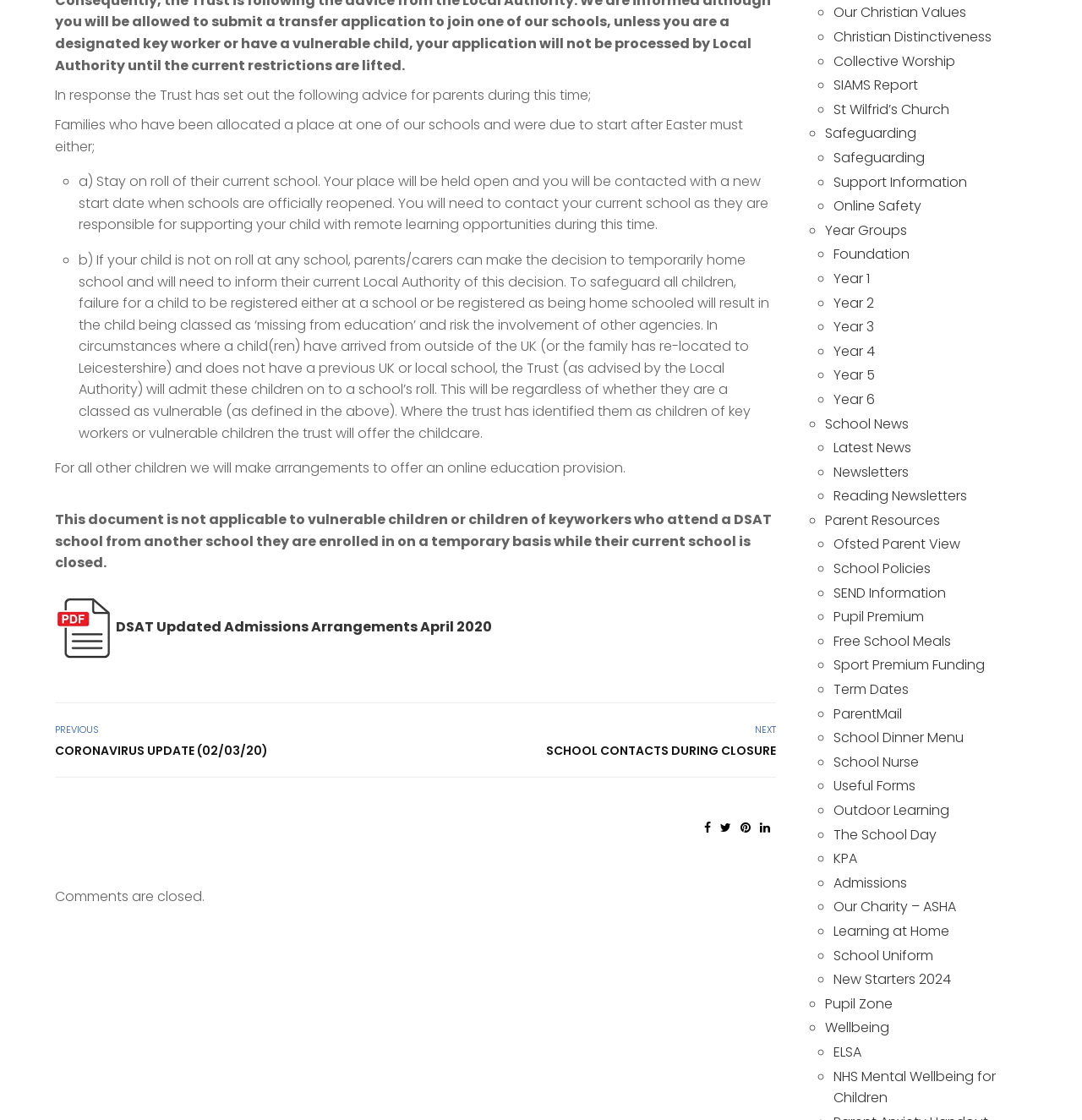How many links are there in the layout table?
Provide a short answer using one word or a brief phrase based on the image.

4